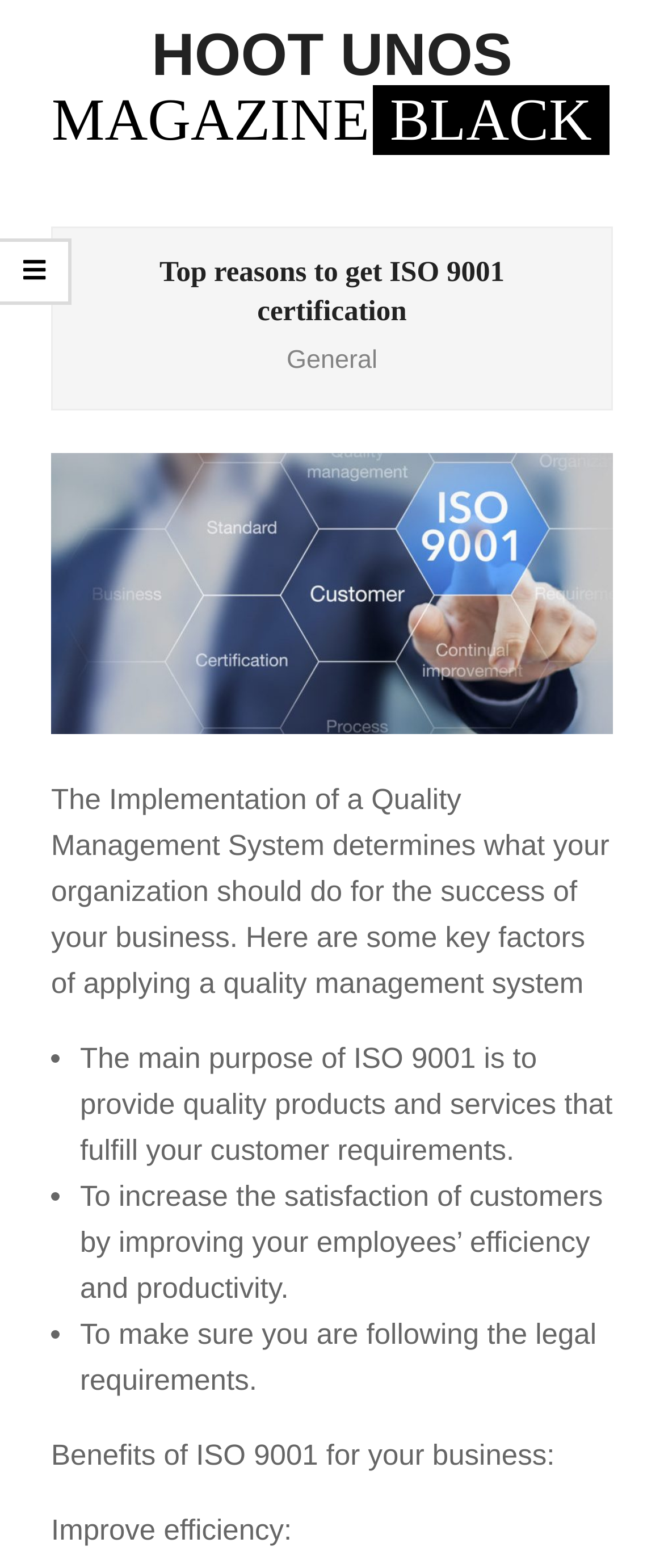Create an elaborate caption that covers all aspects of the webpage.

The webpage appears to be an article discussing the benefits of obtaining ISO 9001 certification. At the top of the page, there is a link to "HOOT UNOS MAGAZINE BLACK" with an emphasis and mark elements. Below this, there is a link with a icon, followed by a heading that reads "Top reasons to get ISO 9001 certification".

Underneath the heading, there is a link to "General" which contains the main content of the article. The article starts with a paragraph explaining the importance of implementing a quality management system for business success. This is followed by a list of three key factors of applying a quality management system, which are: providing quality products and services that fulfill customer requirements, increasing customer satisfaction by improving employee efficiency and productivity, and ensuring compliance with legal requirements.

Below the list, there is a subheading "Benefits of ISO 9001 for your business:" followed by a single point "Improve efficiency:". The overall structure of the webpage is simple, with a clear hierarchy of headings and paragraphs, making it easy to navigate and read.